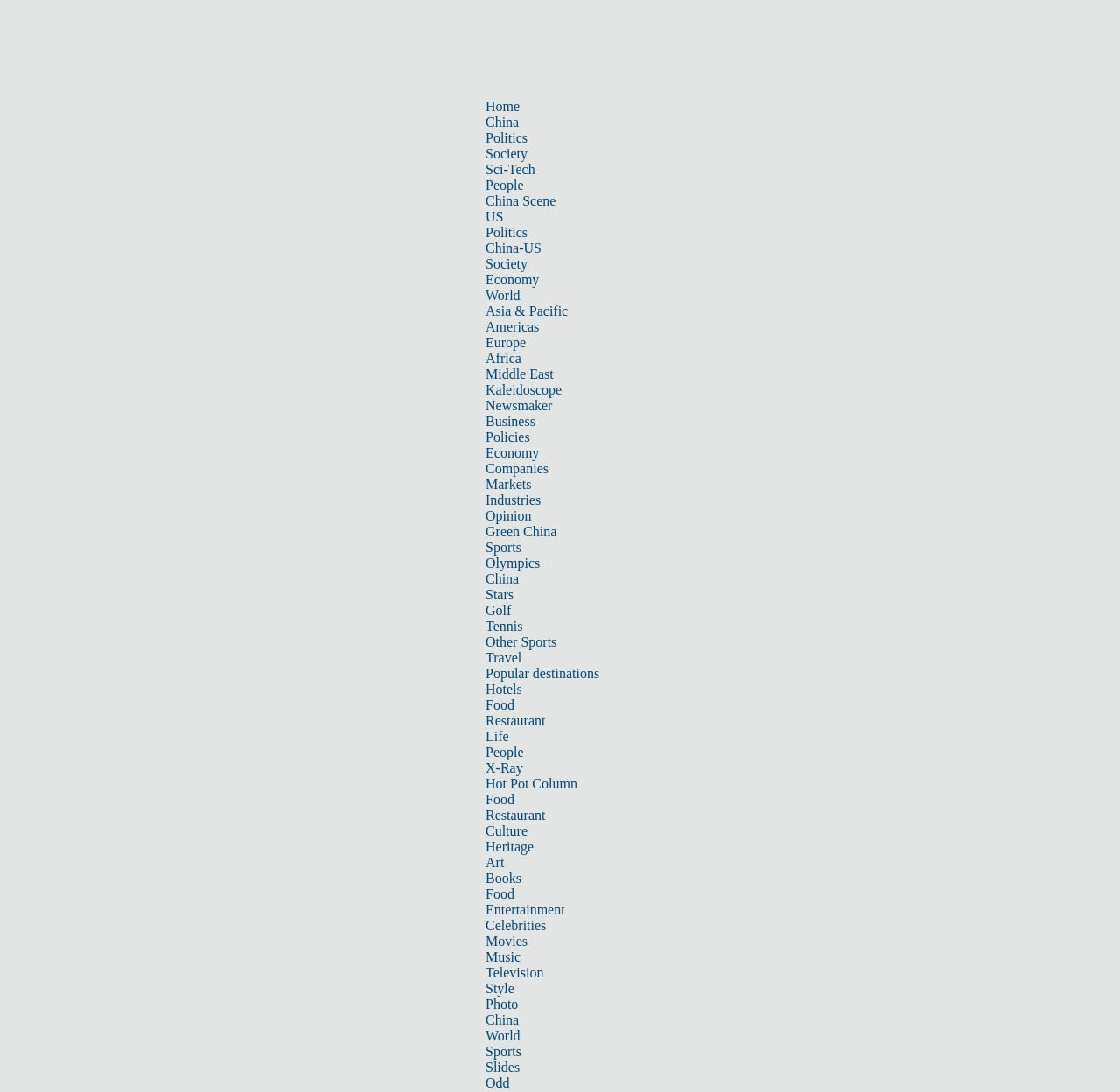Please identify the bounding box coordinates of the element on the webpage that should be clicked to follow this instruction: "View 'China' news". The bounding box coordinates should be given as four float numbers between 0 and 1, formatted as [left, top, right, bottom].

[0.434, 0.105, 0.463, 0.119]